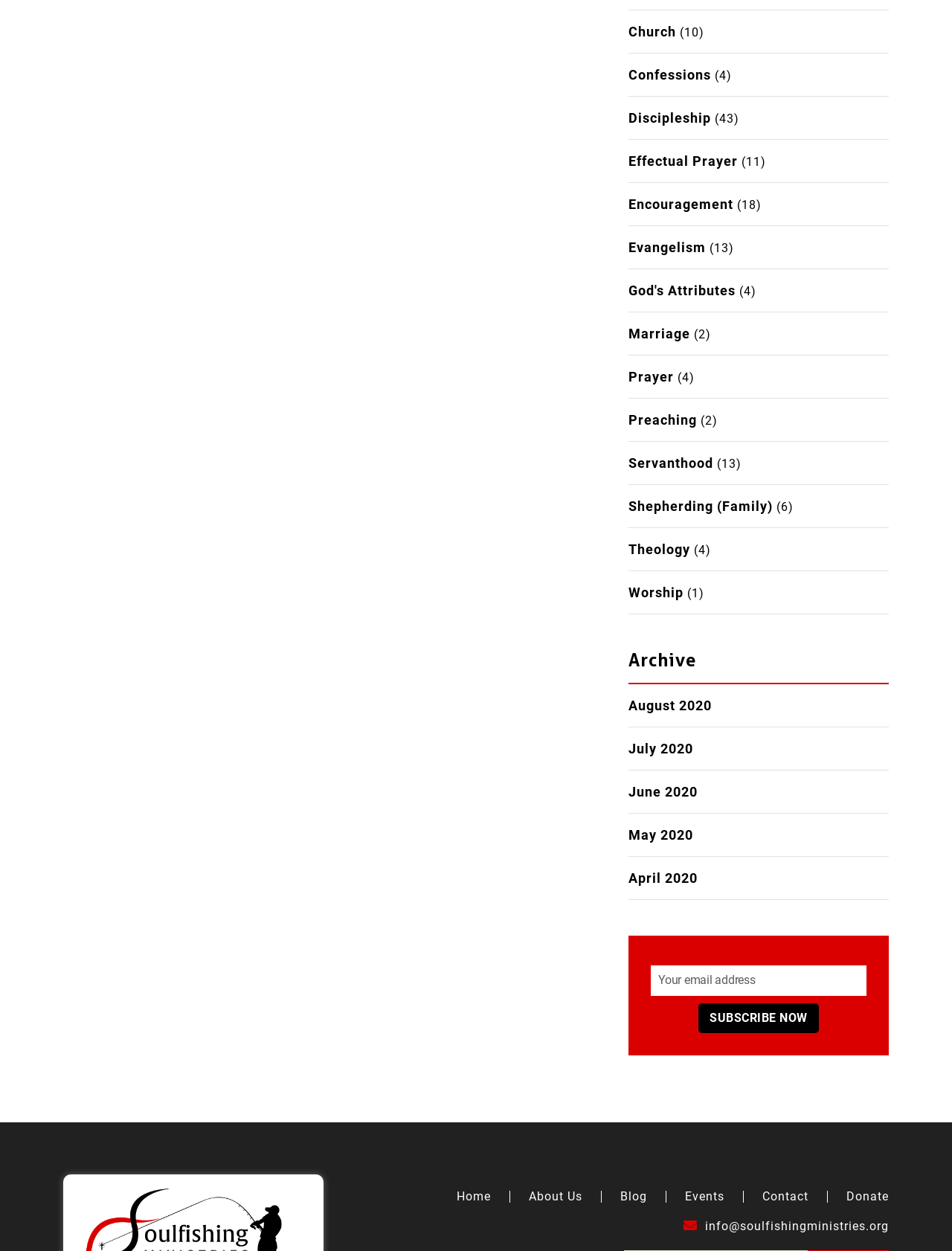Identify the bounding box coordinates for the element you need to click to achieve the following task: "Visit the 'About Us' page". The coordinates must be four float values ranging from 0 to 1, formatted as [left, top, right, bottom].

[0.555, 0.95, 0.612, 0.962]